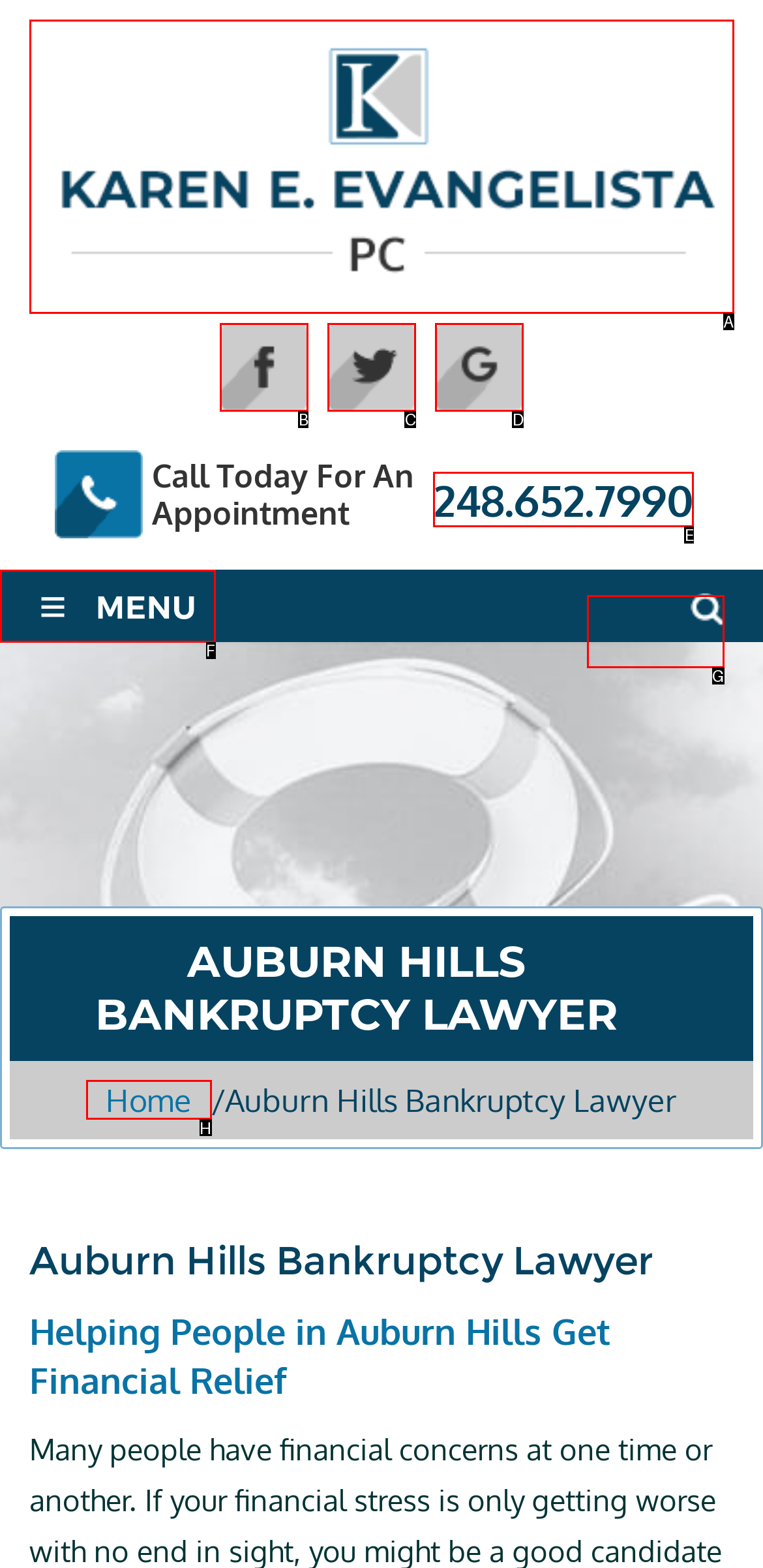Please indicate which option's letter corresponds to the task: Go to the Home page by examining the highlighted elements in the screenshot.

H